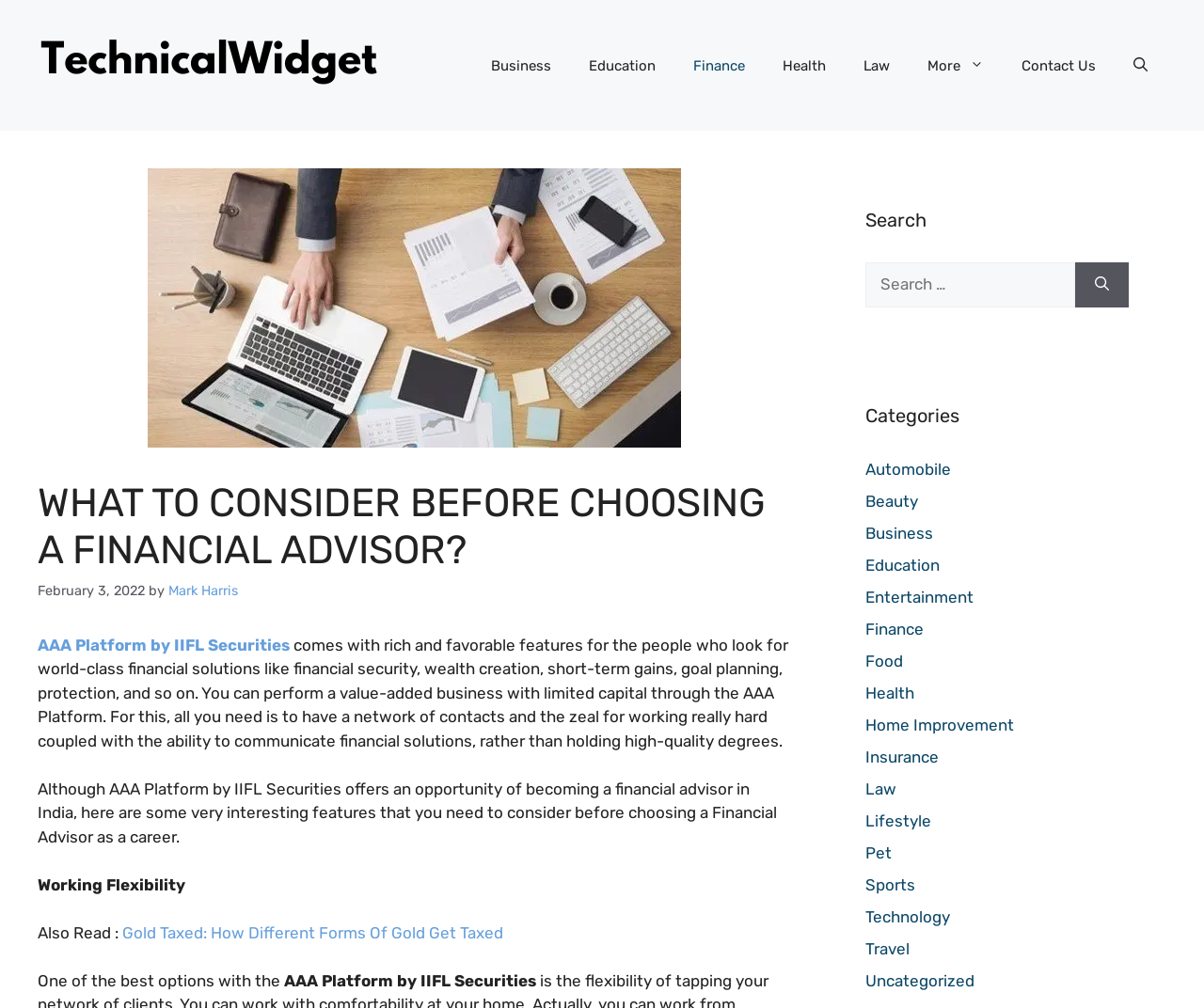Please determine the heading text of this webpage.

WHAT TO CONSIDER BEFORE CHOOSING A FINANCIAL ADVISOR? 